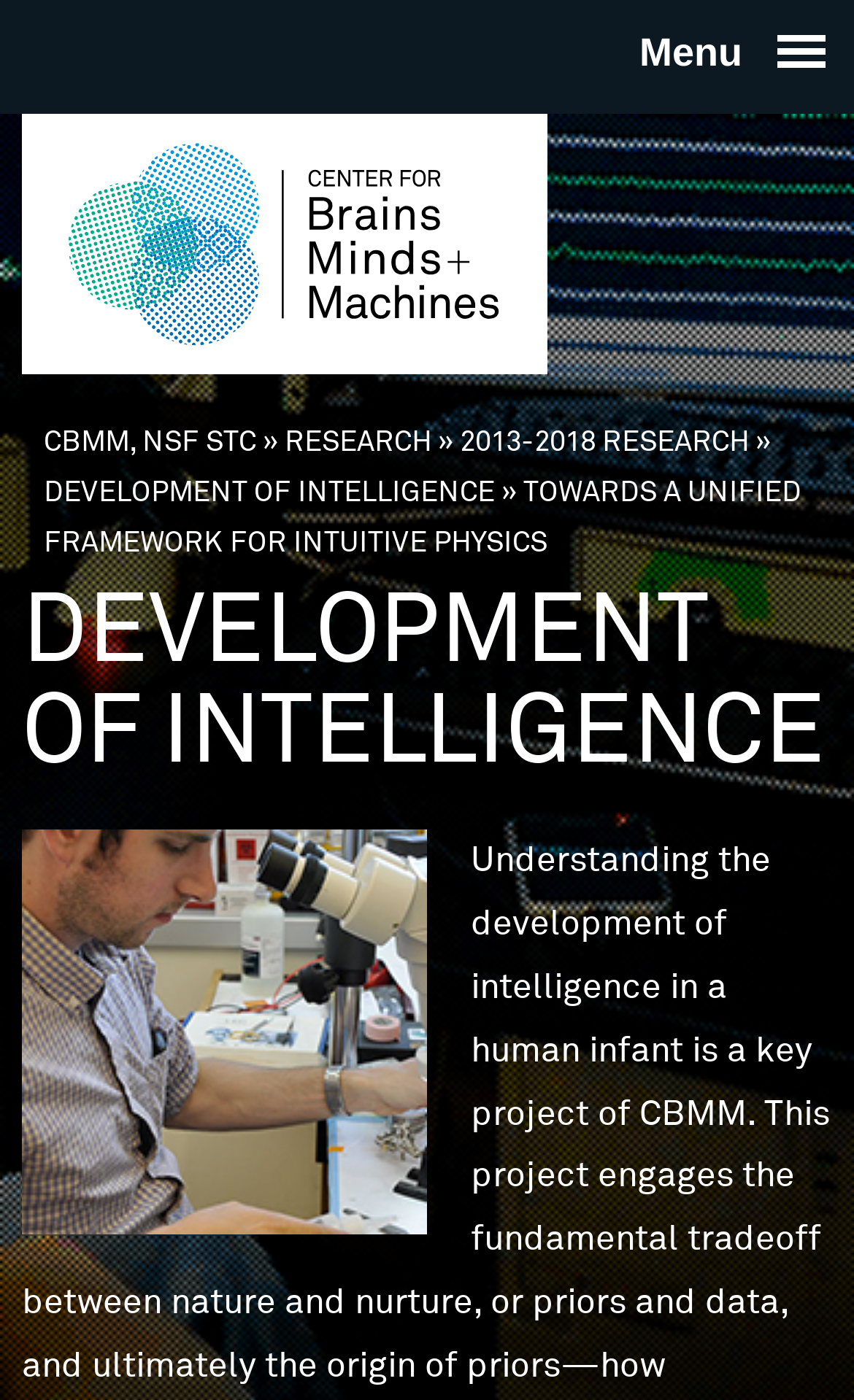Is there an image on the webpage?
Please utilize the information in the image to give a detailed response to the question.

I found an image element with the description 'Development of Intelligence' which suggests that there is an image on the webpage.